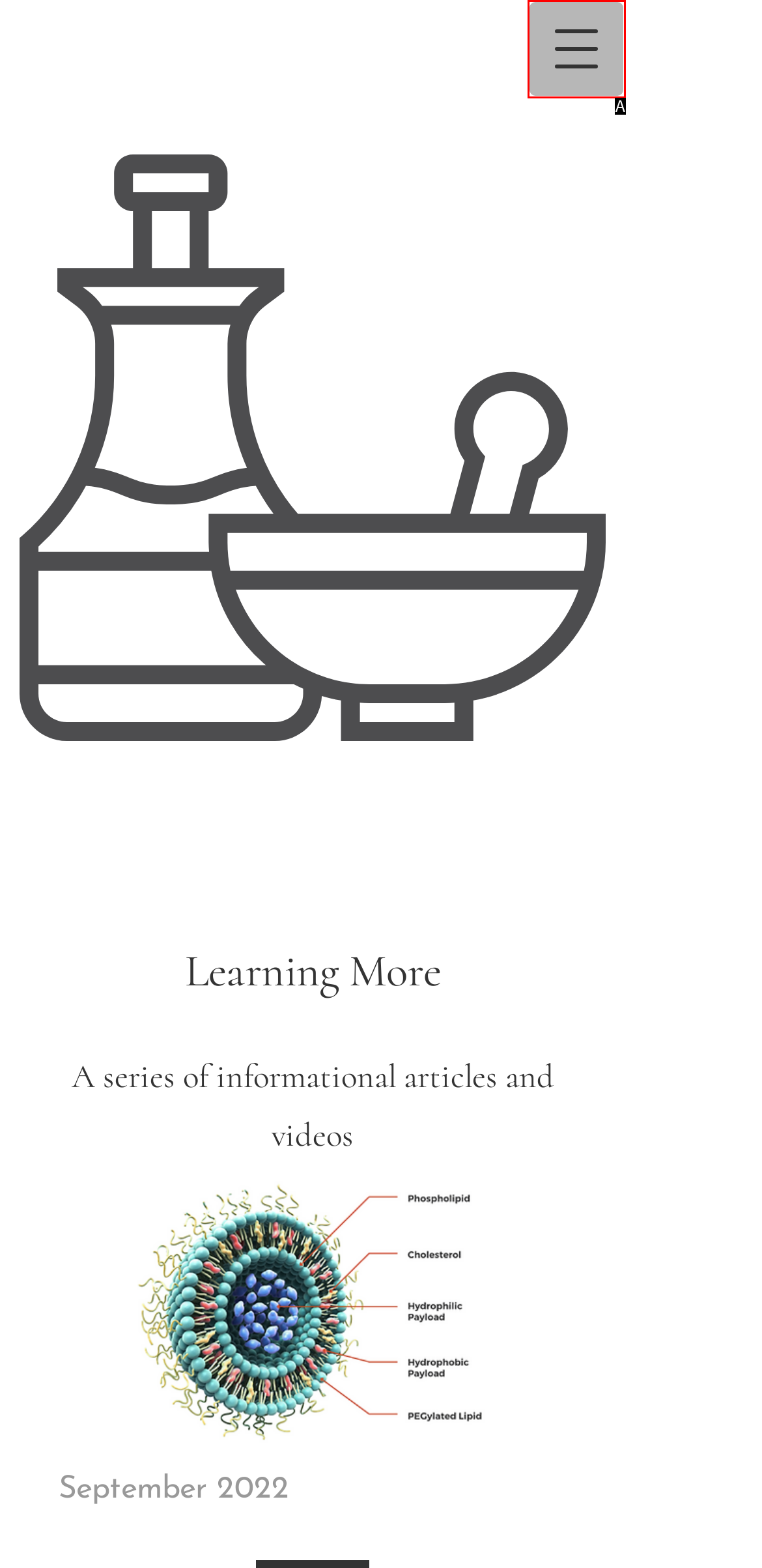Choose the HTML element that best fits the description: aria-label="Open navigation menu". Answer with the option's letter directly.

A